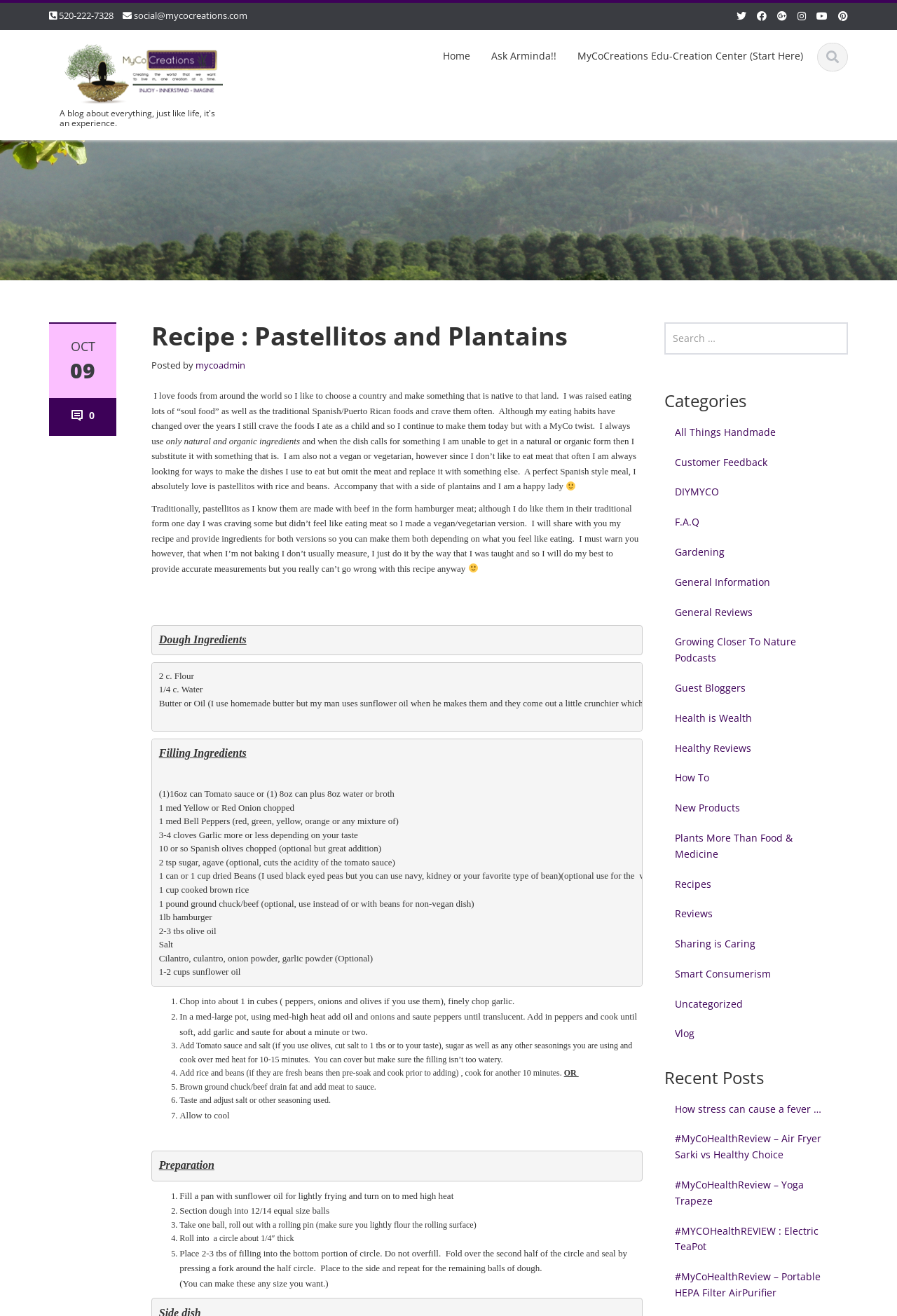Given the element description, predict the bounding box coordinates in the format (top-left x, top-left y, bottom-right x, bottom-right y), using floating point numbers between 0 and 1: Home

[0.482, 0.032, 0.536, 0.053]